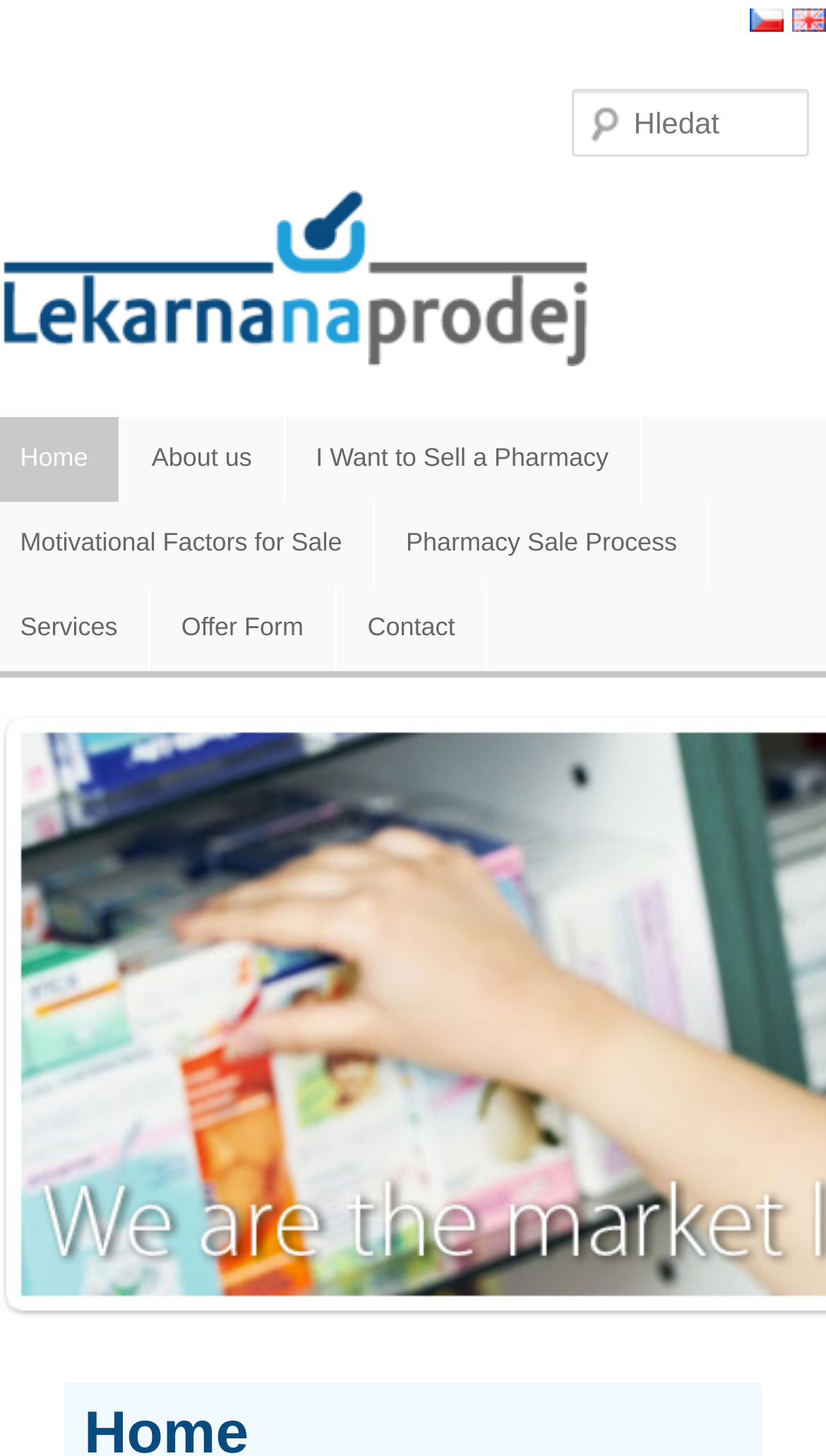Provide a one-word or one-phrase answer to the question:
What is the main purpose of the website?

Buy or sell pharmacies